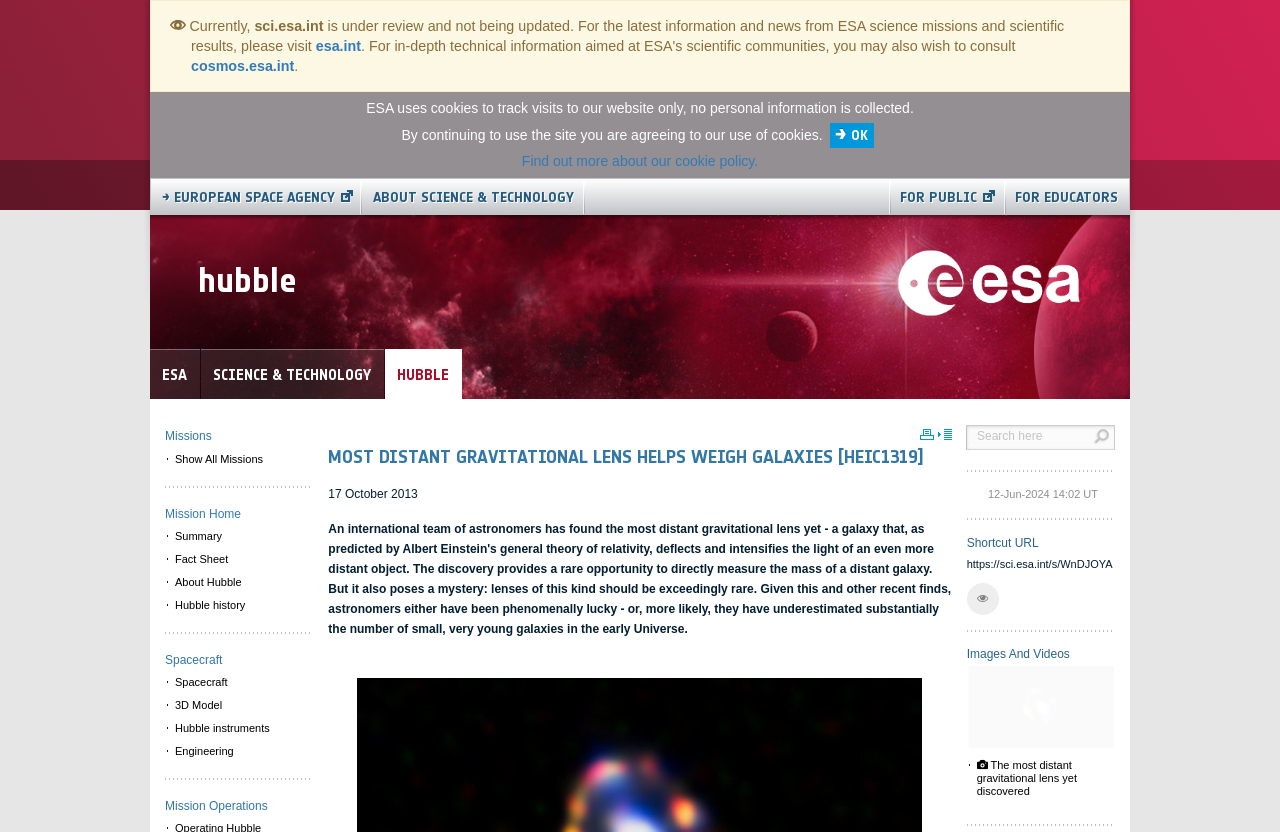Please identify the bounding box coordinates for the region that you need to click to follow this instruction: "Click the link to ESA".

[0.117, 0.419, 0.156, 0.481]